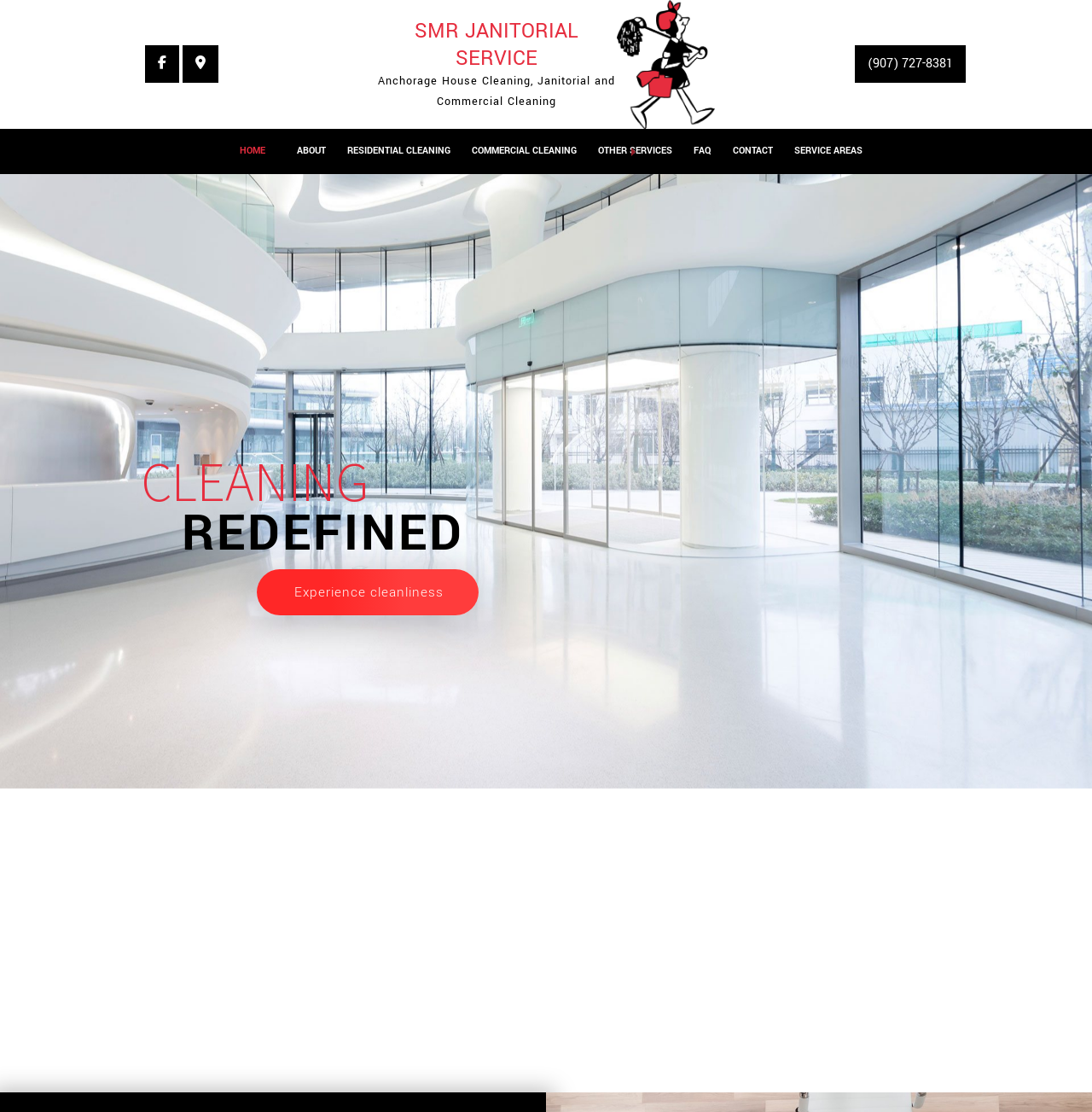Please identify the bounding box coordinates of the element's region that needs to be clicked to fulfill the following instruction: "Learn more about COMMERCIAL CLEANING services". The bounding box coordinates should consist of four float numbers between 0 and 1, i.e., [left, top, right, bottom].

[0.424, 0.116, 0.536, 0.155]